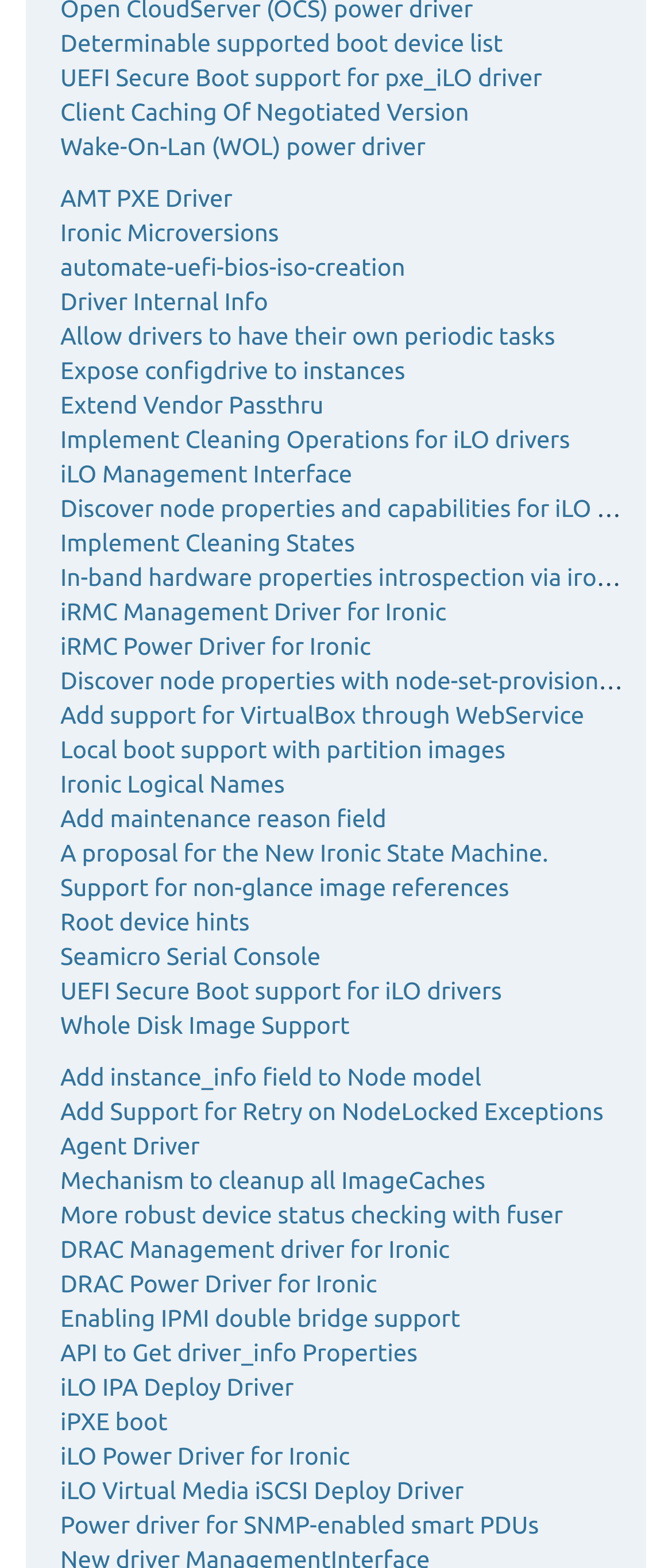Pinpoint the bounding box coordinates of the area that must be clicked to complete this instruction: "click the 'Articles' link".

None